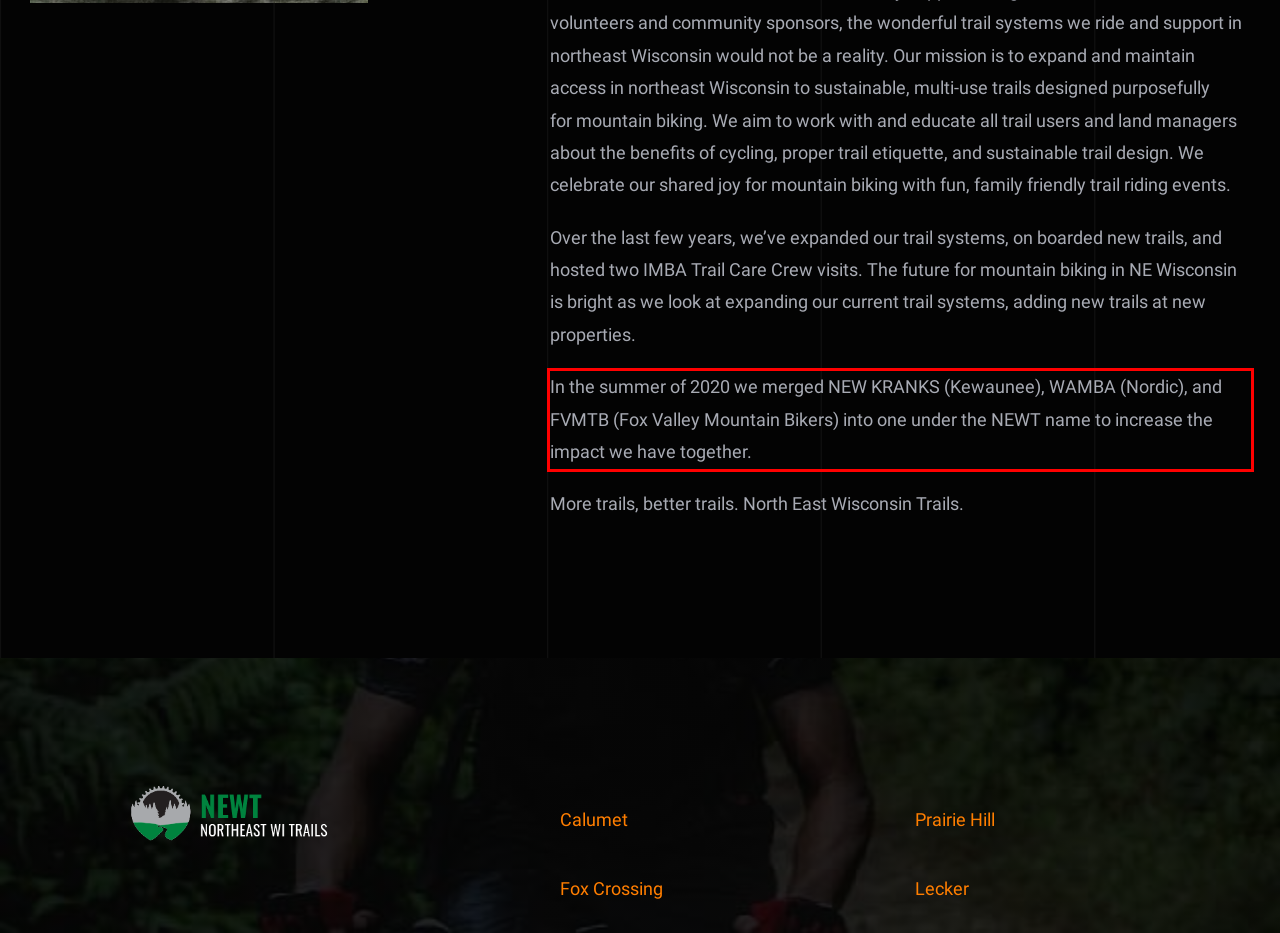Perform OCR on the text inside the red-bordered box in the provided screenshot and output the content.

In the summer of 2020 we merged NEW KRANKS (Kewaunee), WAMBA (Nordic), and FVMTB (Fox Valley Mountain Bikers) into one under the NEWT name to increase the impact we have together.